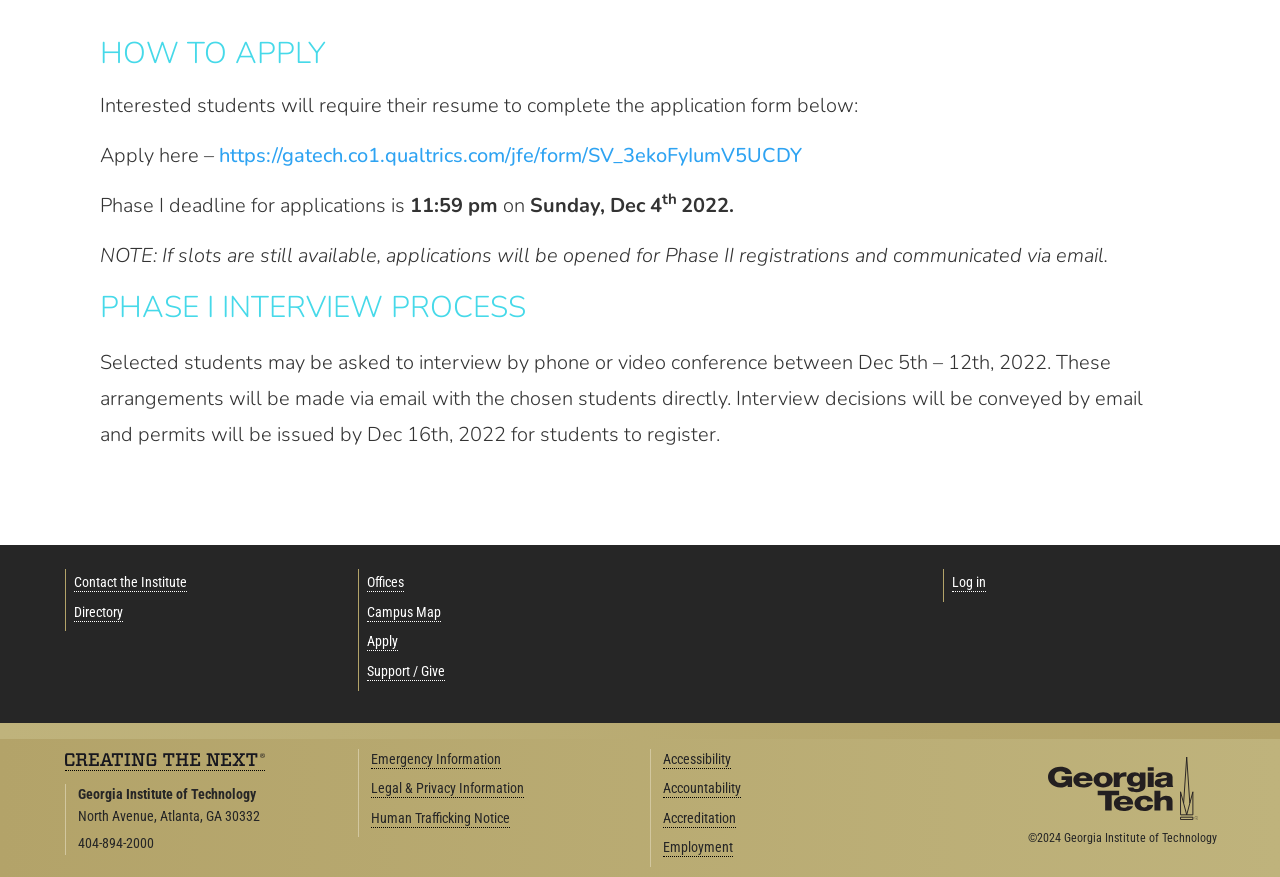Please respond in a single word or phrase: 
What is the contact information of the institute?

404-894-2000